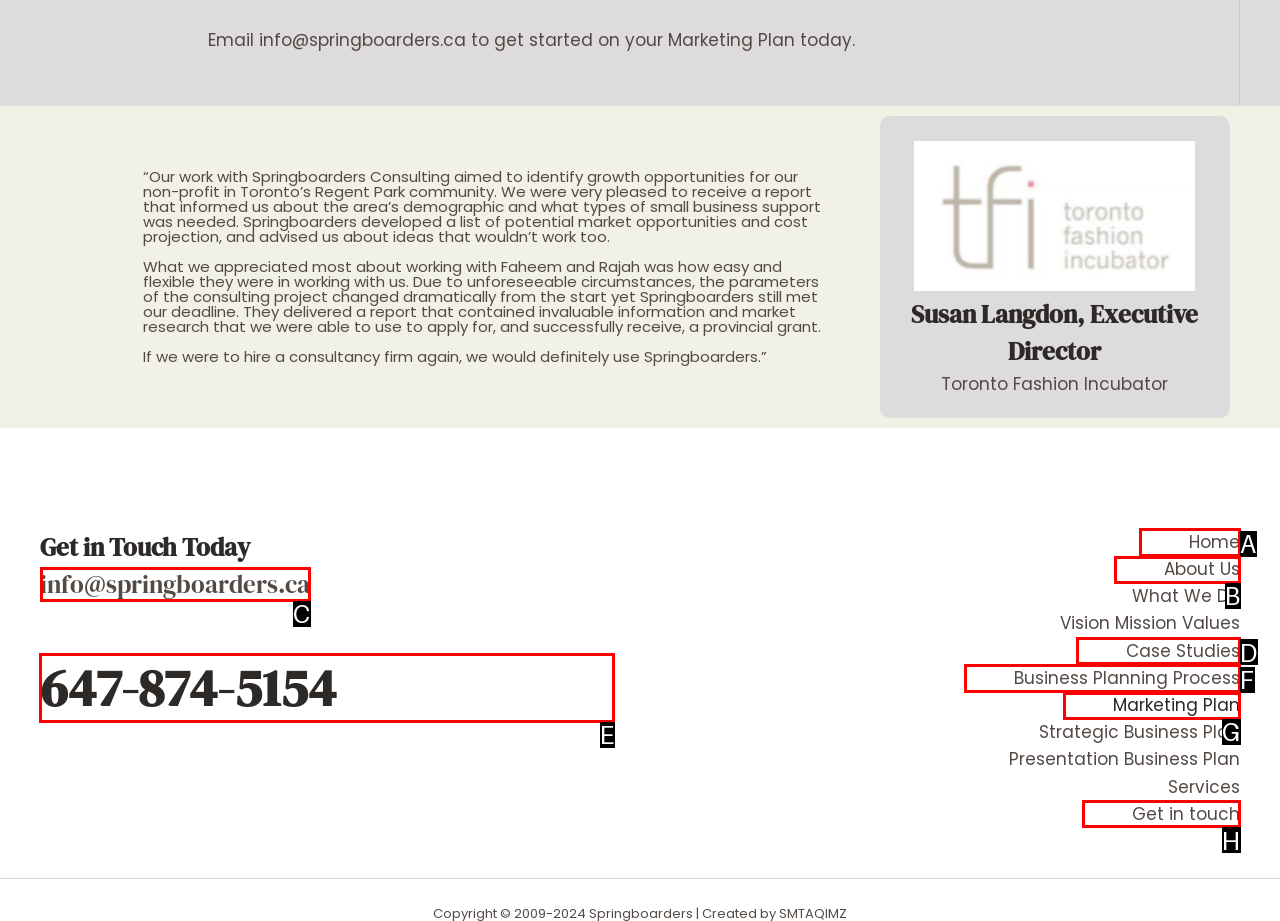Select the appropriate HTML element that needs to be clicked to finish the task: Get in touch using the phone number
Reply with the letter of the chosen option.

E